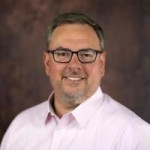Has Steven McClelland held executive roles at Yahoo! and Twitter?
Respond to the question with a single word or phrase according to the image.

Yes